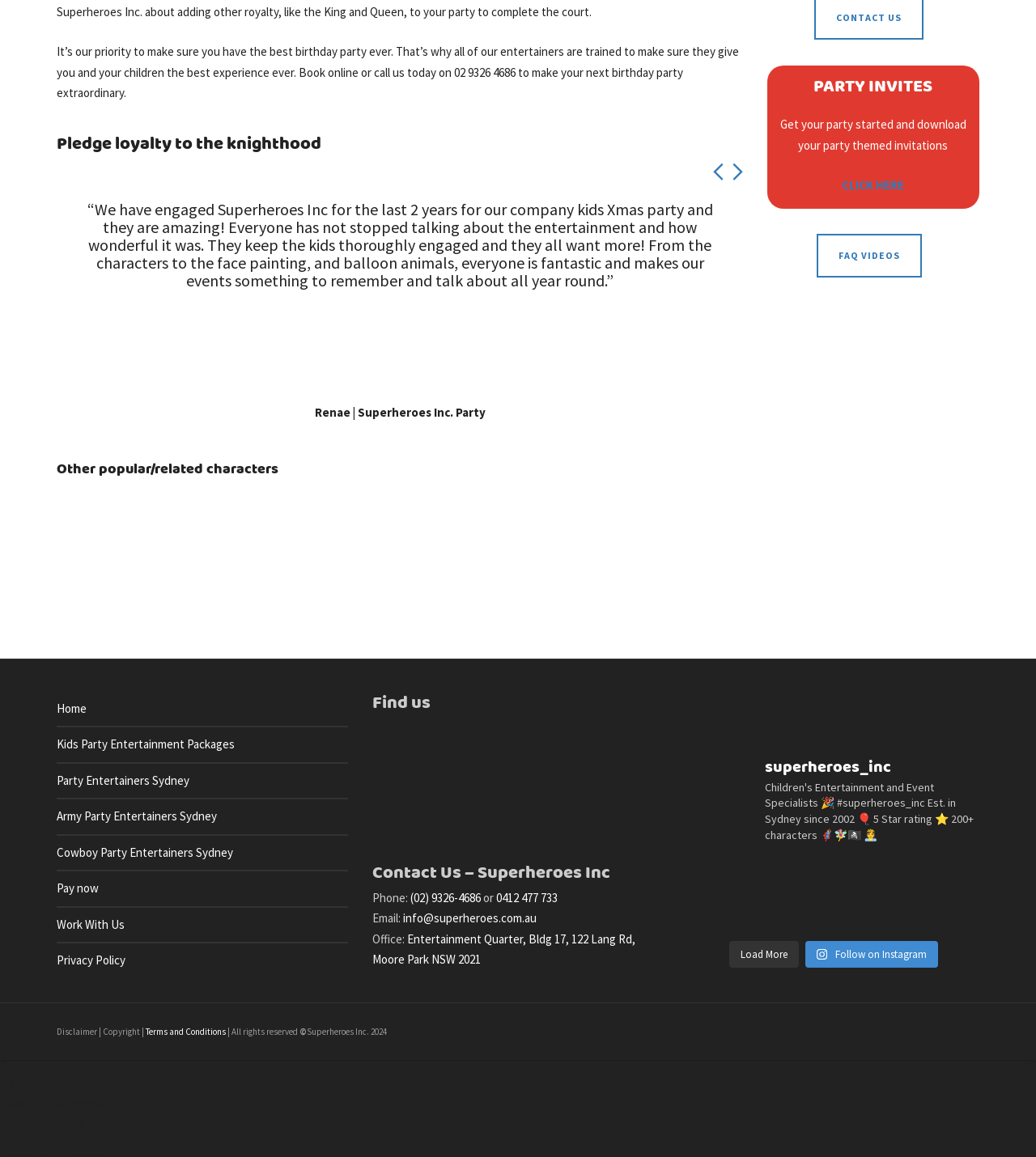Please identify the bounding box coordinates for the region that you need to click to follow this instruction: "Book online or call us today".

[0.055, 0.038, 0.713, 0.087]